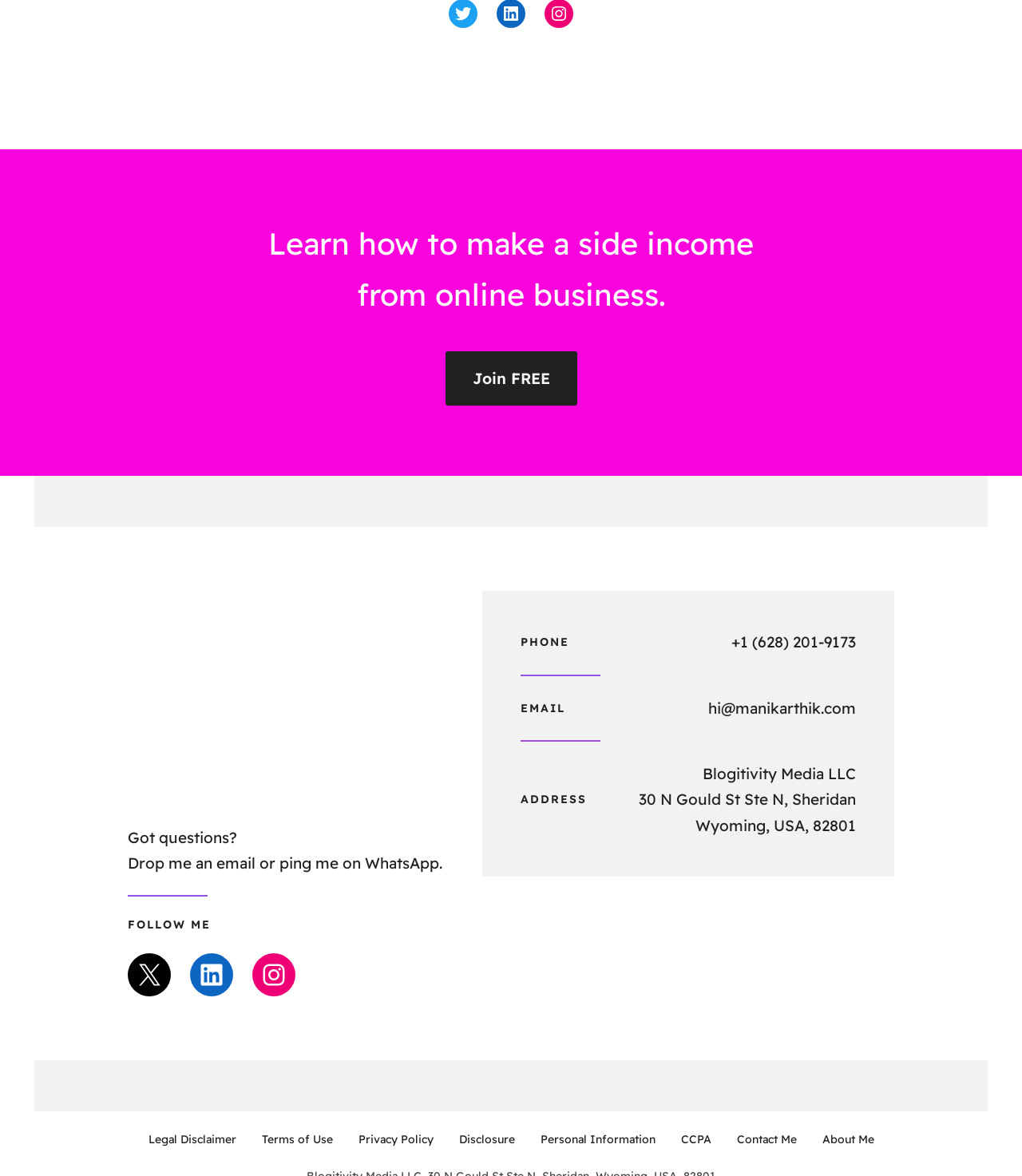Kindly respond to the following question with a single word or a brief phrase: 
What is the topic of the webpage?

Making side income